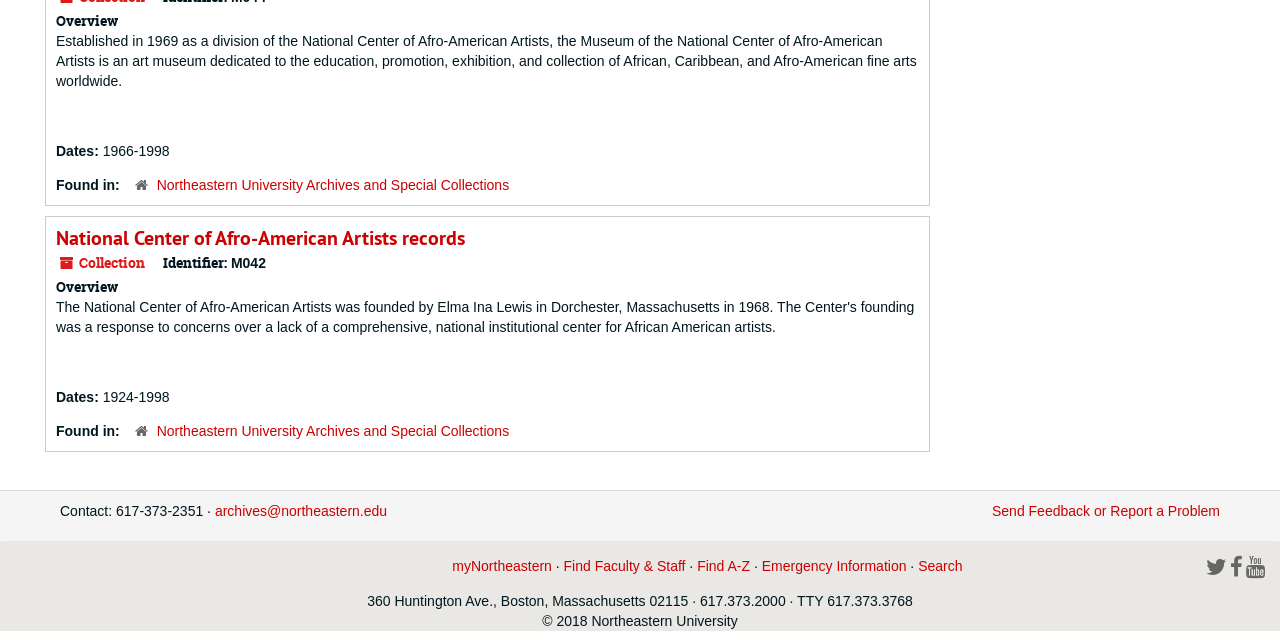Please determine the bounding box coordinates for the element with the description: "Northeastern University".

[0.012, 0.868, 0.207, 0.915]